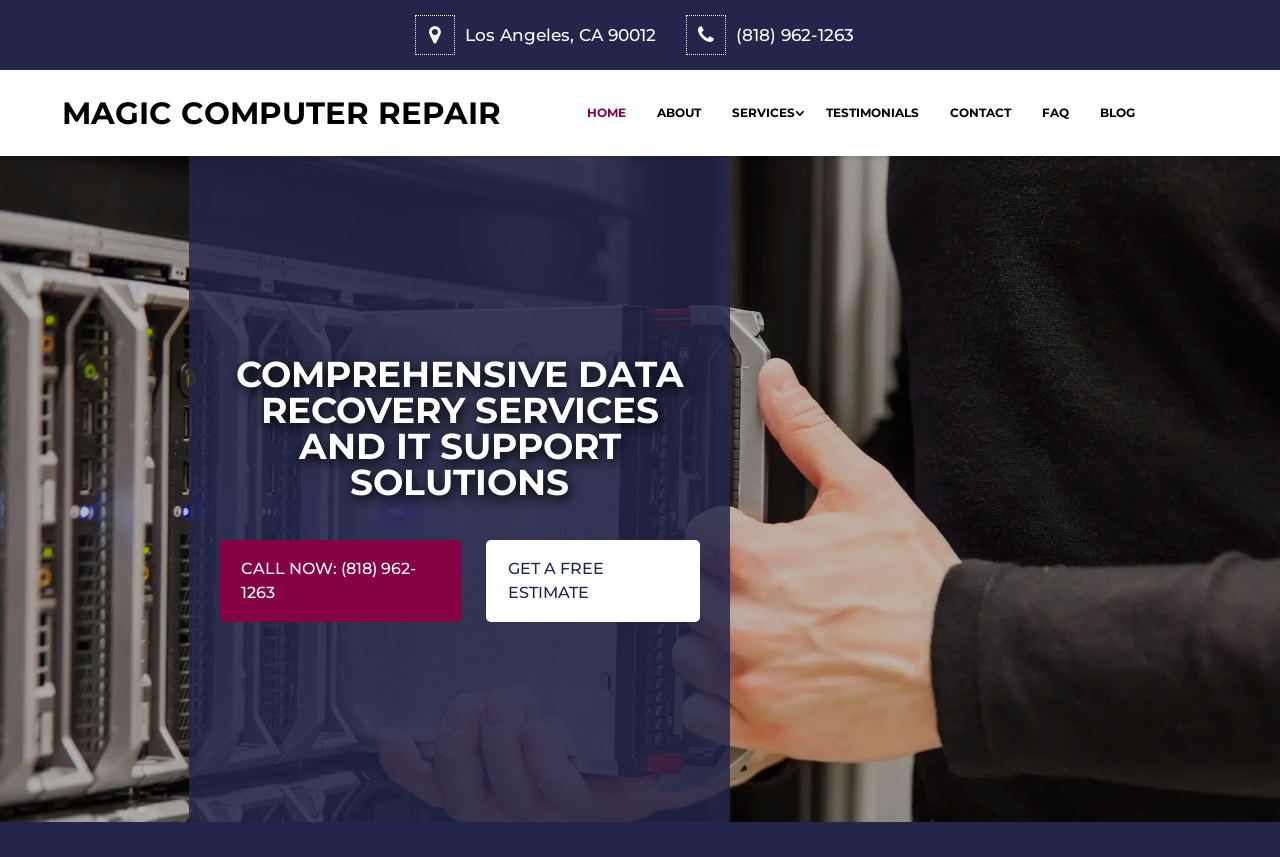Please locate the bounding box coordinates of the element that needs to be clicked to achieve the following instruction: "Book a health strategy call". The coordinates should be four float numbers between 0 and 1, i.e., [left, top, right, bottom].

None